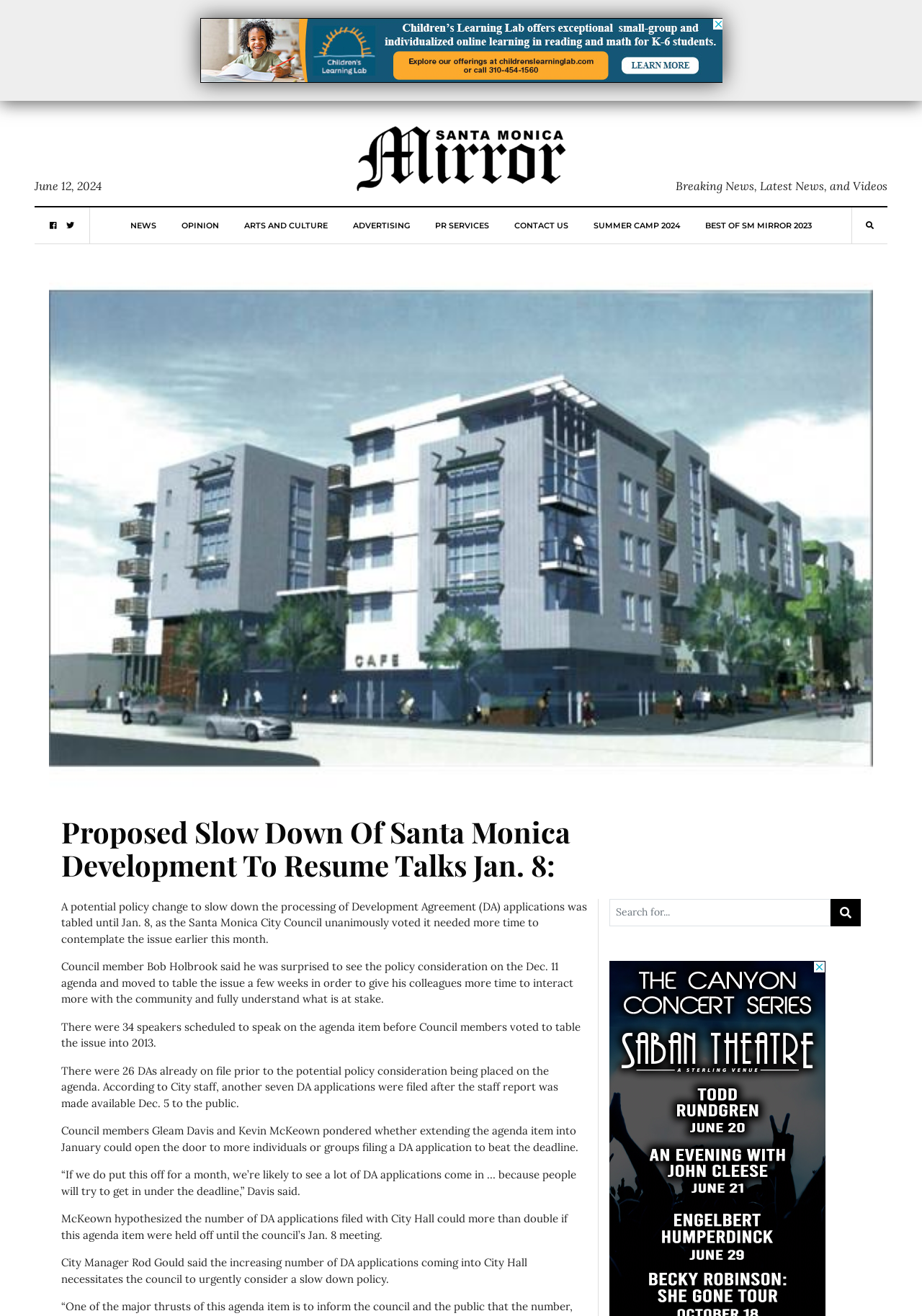Respond with a single word or phrase to the following question:
What is the date mentioned in the webpage?

June 12, 2024